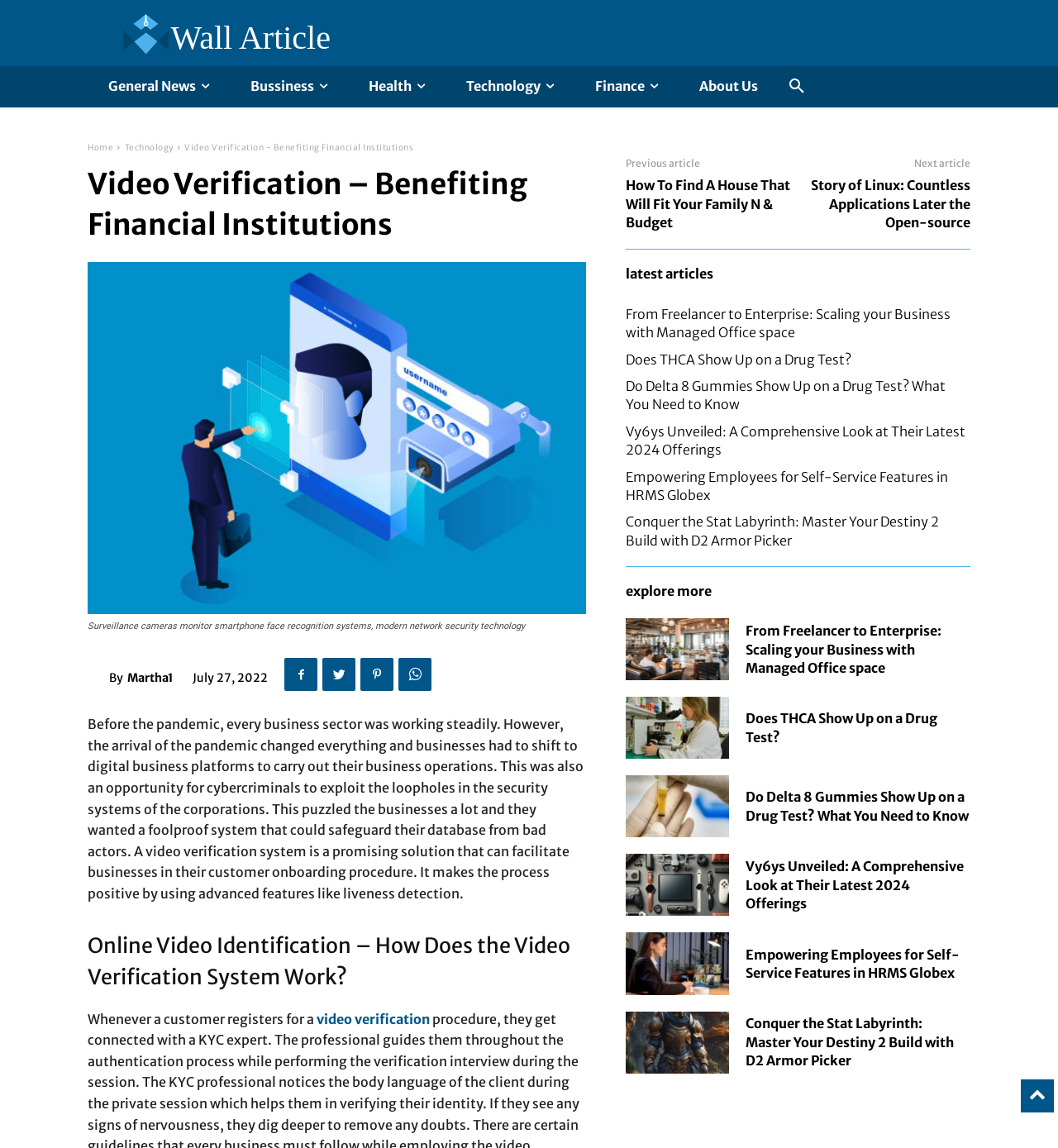Given the following UI element description: "parent_node: By title="Martha1"", find the bounding box coordinates in the webpage screenshot.

[0.083, 0.583, 0.103, 0.597]